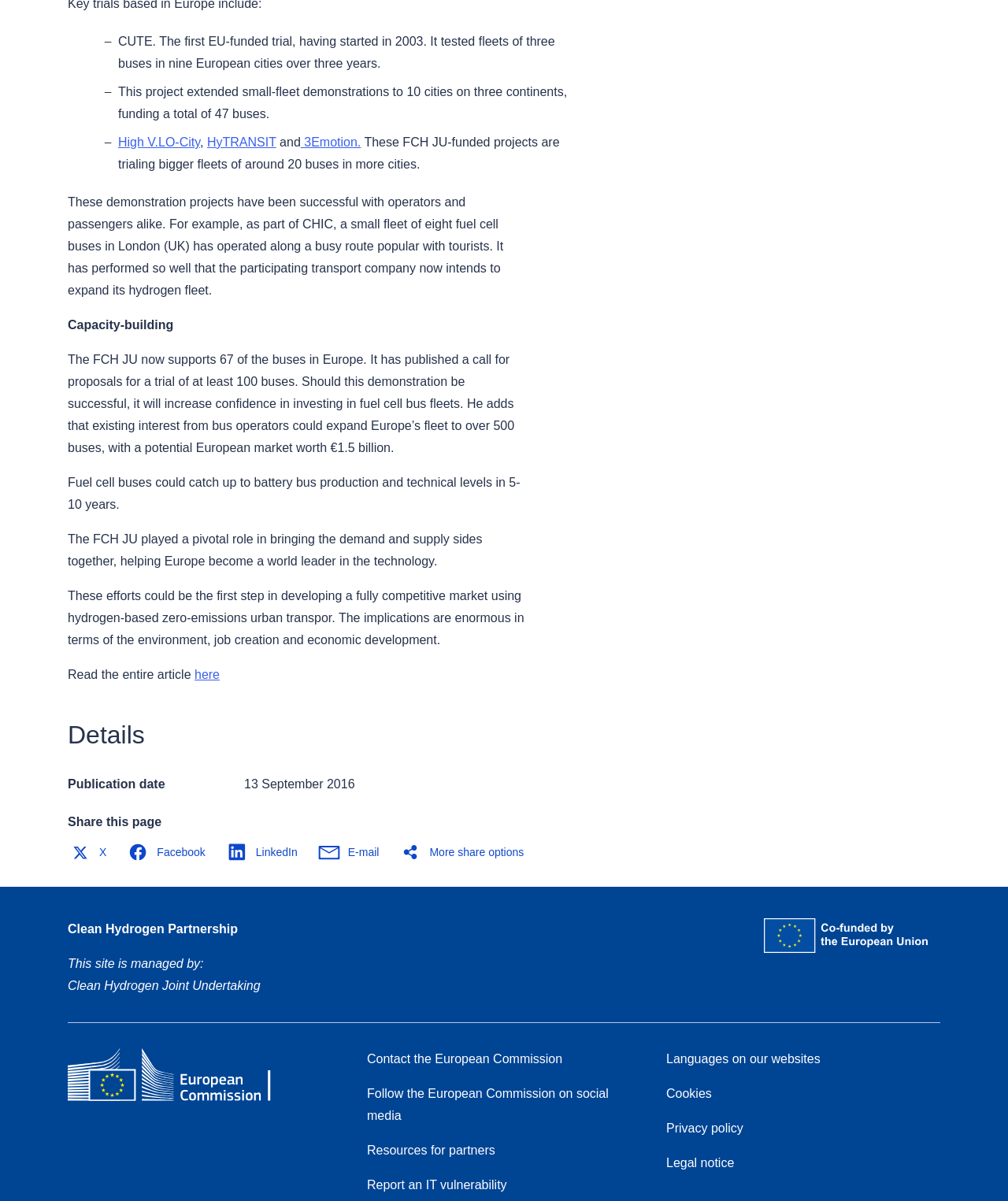Can you find the bounding box coordinates of the area I should click to execute the following instruction: "Follow the European Commission on social media"?

[0.364, 0.905, 0.604, 0.934]